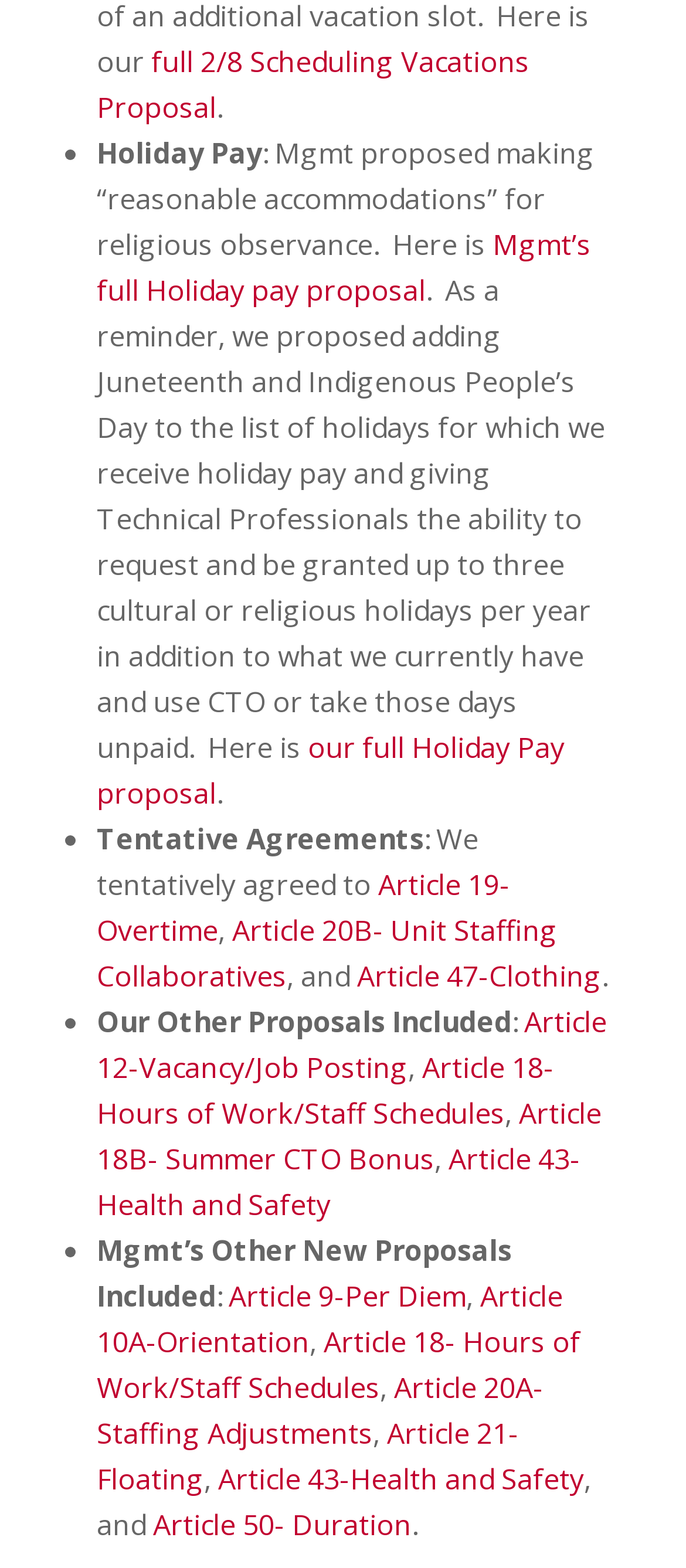Using the given element description, provide the bounding box coordinates (top-left x, top-left y, bottom-right x, bottom-right y) for the corresponding UI element in the screenshot: Article 47-Clothing

[0.521, 0.61, 0.877, 0.635]